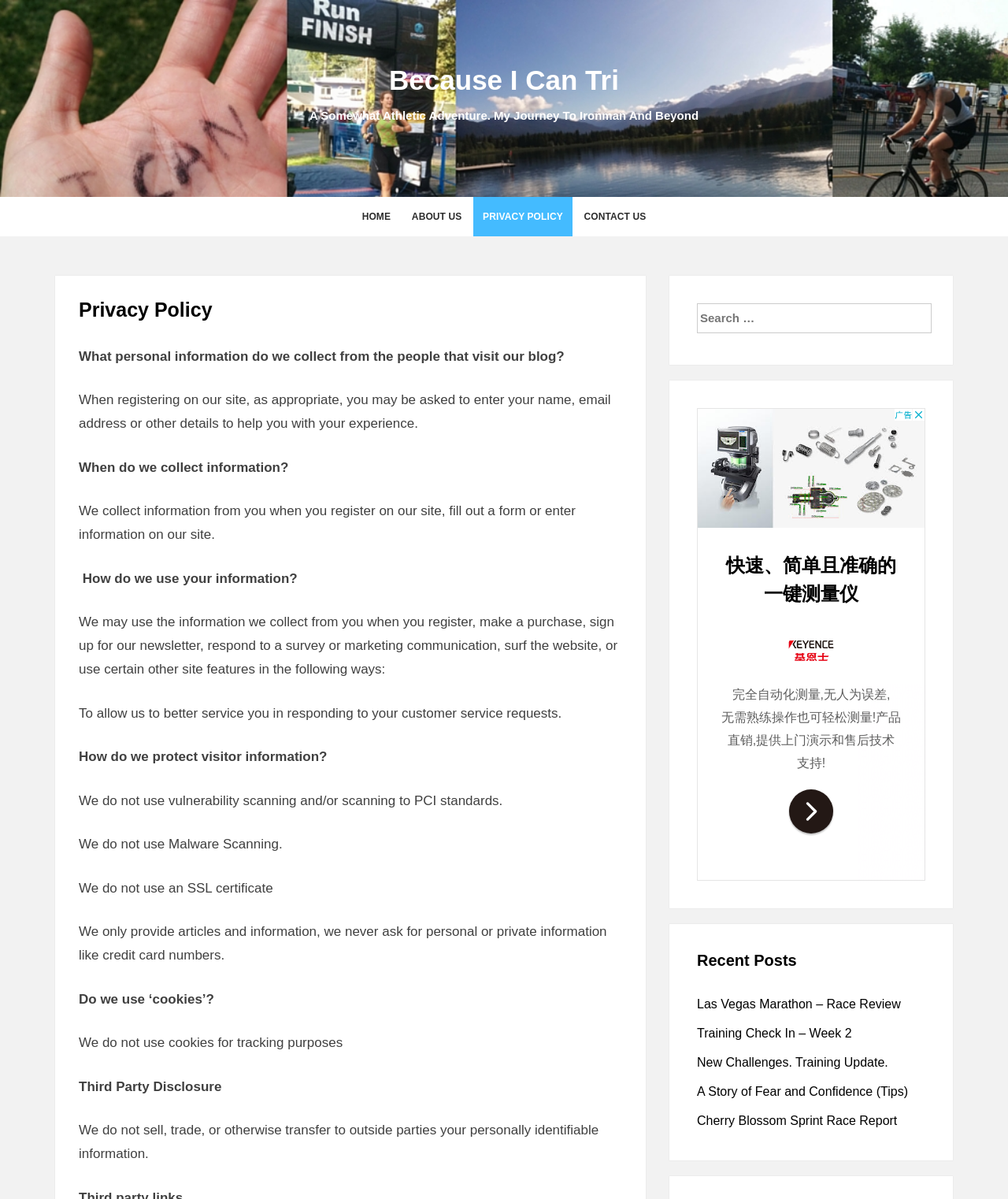Determine the bounding box coordinates of the UI element described by: "Cherry Blossom Sprint Race Report".

[0.691, 0.929, 0.89, 0.94]